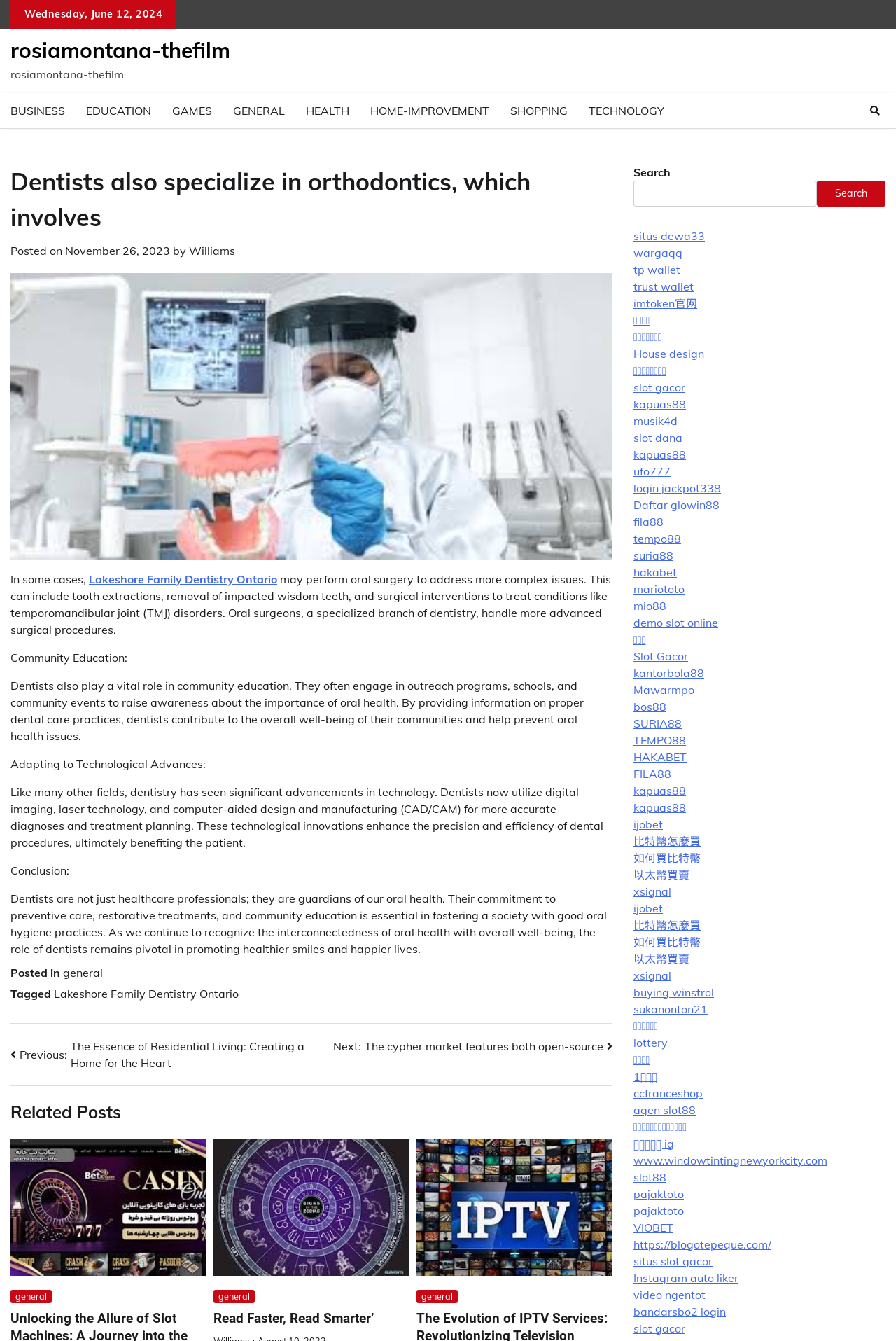Kindly respond to the following question with a single word or a brief phrase: 
What is the benefit of technological advancements in dentistry?

Enhance precision and efficiency